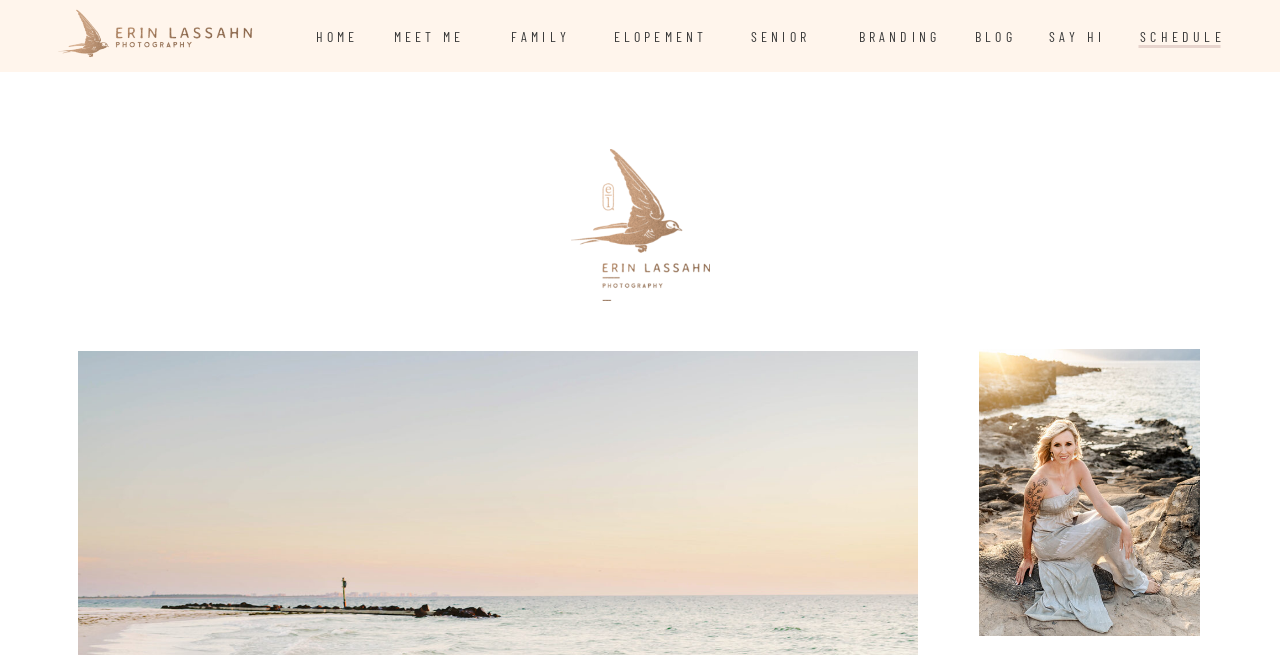Generate a thorough caption that explains the contents of the webpage.

This webpage is about Erin Lassahn Photography, specifically showcasing the best portrait session locations in Tampa and Clearwater, Florida. 

At the top of the page, there are seven navigation links, each with a brief text description. From left to right, these links are labeled as "HOME", "MEET ME", "FAMILY", "ELOPEMENT", "BRANDING", "SENIOR", and "SCHEDULE". 

Below these navigation links, there is a prominent image that takes up a significant portion of the top section of the page, located near the top right corner. 

Additionally, there is another link located at the top left corner of the page, which appears to be a call-to-action or a promotional link, with a brief description about Denver Family Photographers capturing family moments during outdoor photoshoots.